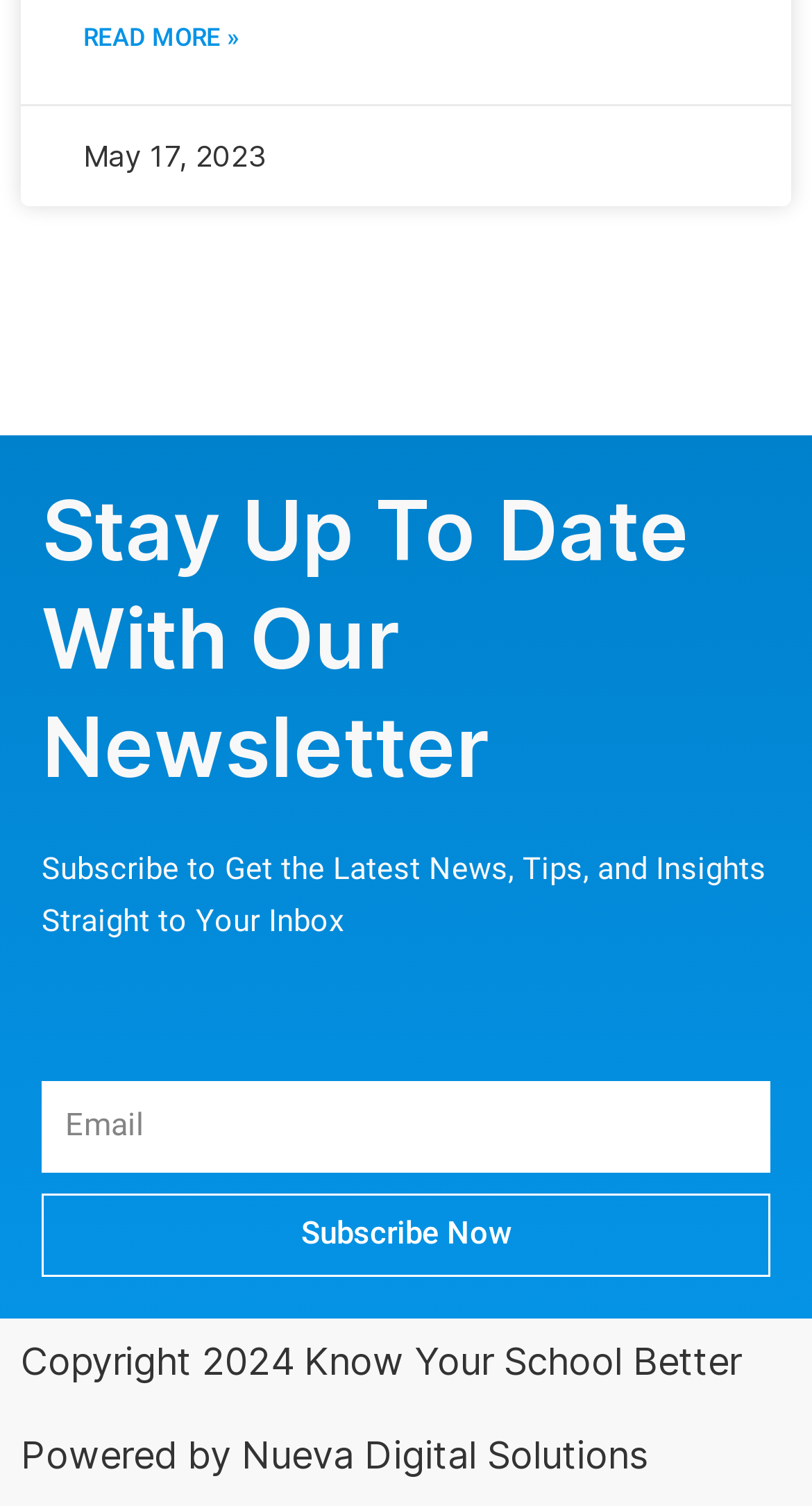Answer briefly with one word or phrase:
What is the date mentioned on the webpage?

May 17, 2023